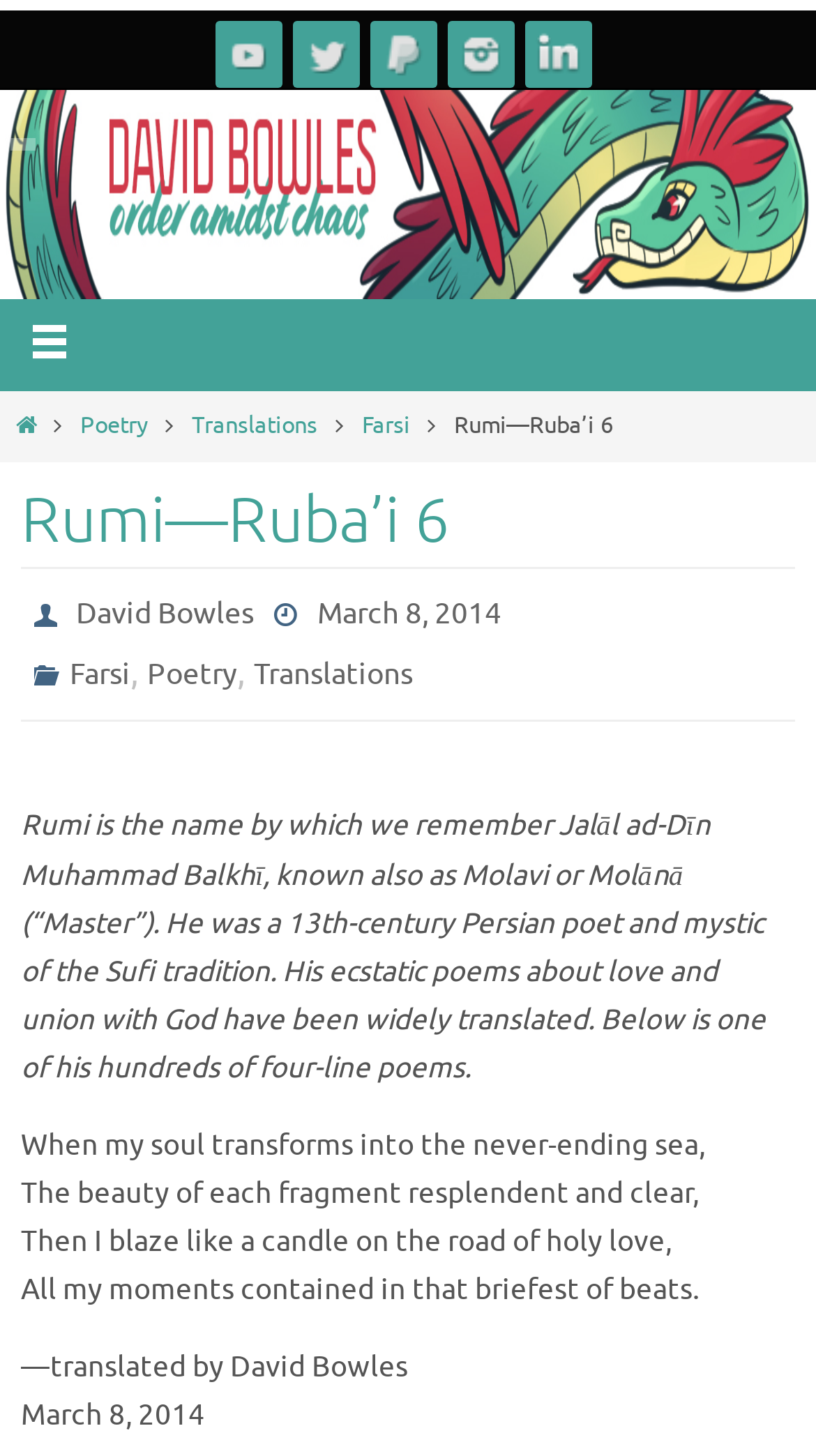Who is the author of the poem?
Using the image, provide a detailed and thorough answer to the question.

I found the author's name by looking at the generic element 'Author' and its corresponding link 'David Bowles'.